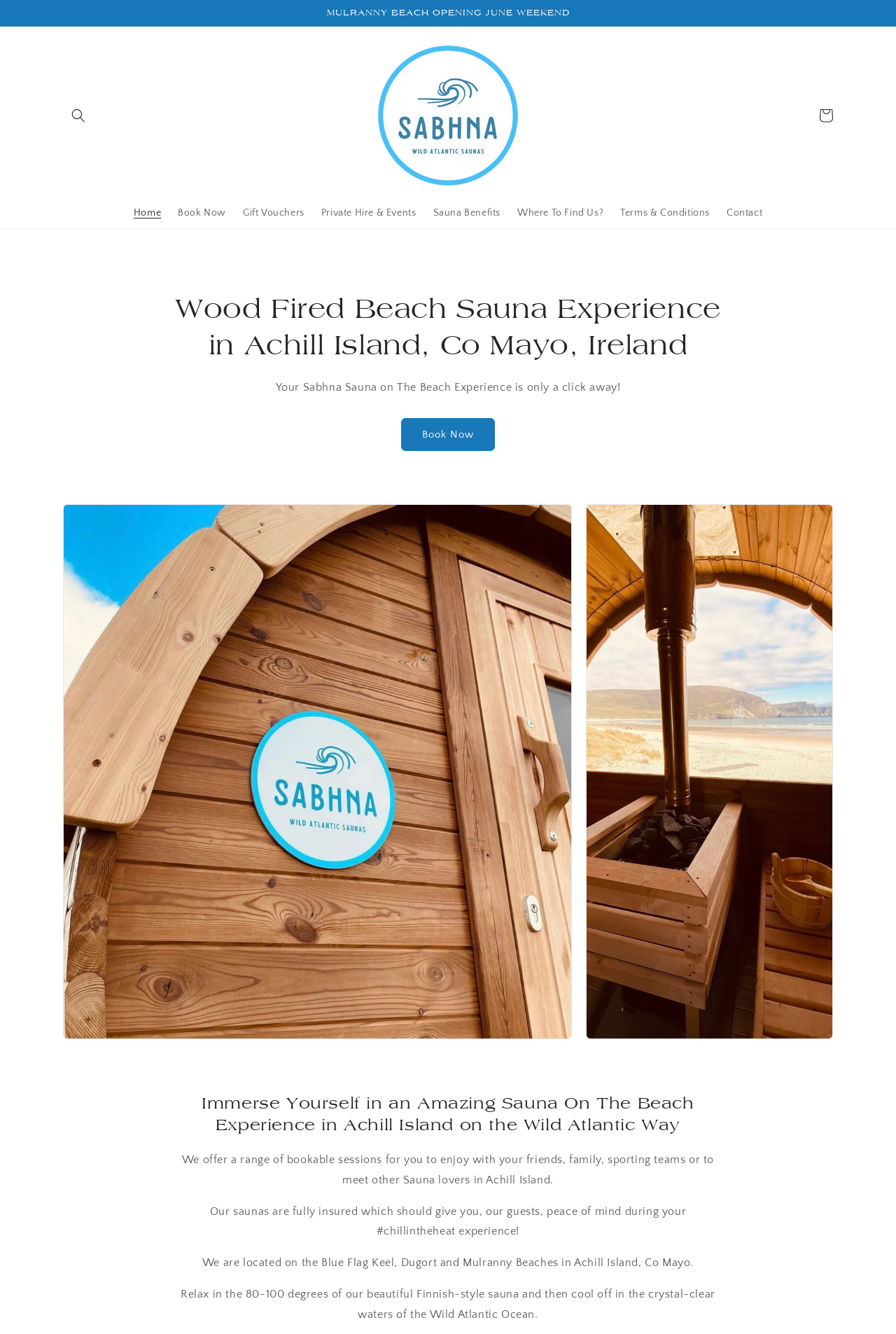Provide the bounding box coordinates for the UI element that is described by this text: "Sauna Benefits". The coordinates should be in the form of four float numbers between 0 and 1: [left, top, right, bottom].

[0.474, 0.149, 0.568, 0.171]